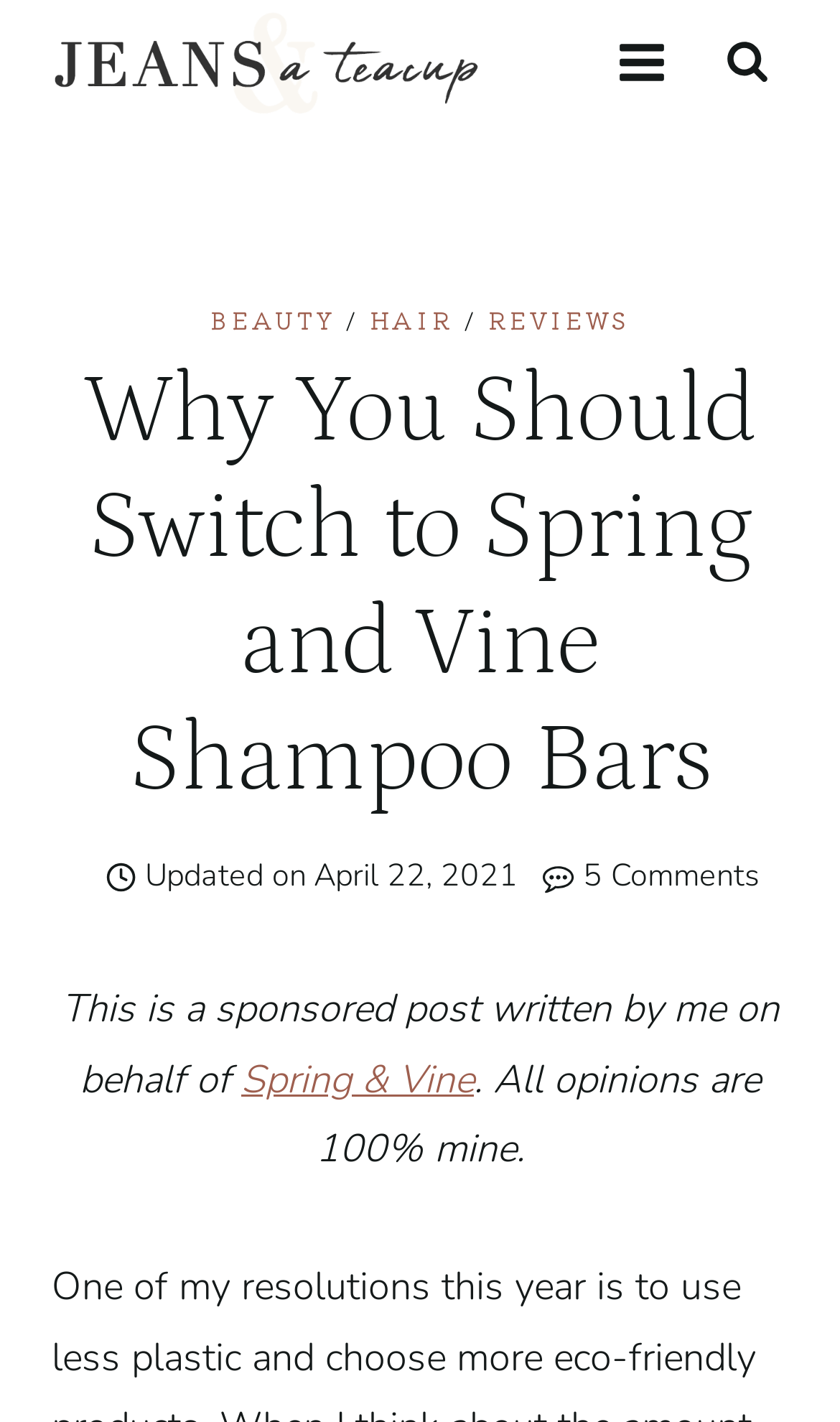Please determine the primary heading and provide its text.

Why You Should Switch to Spring and Vine Shampoo Bars